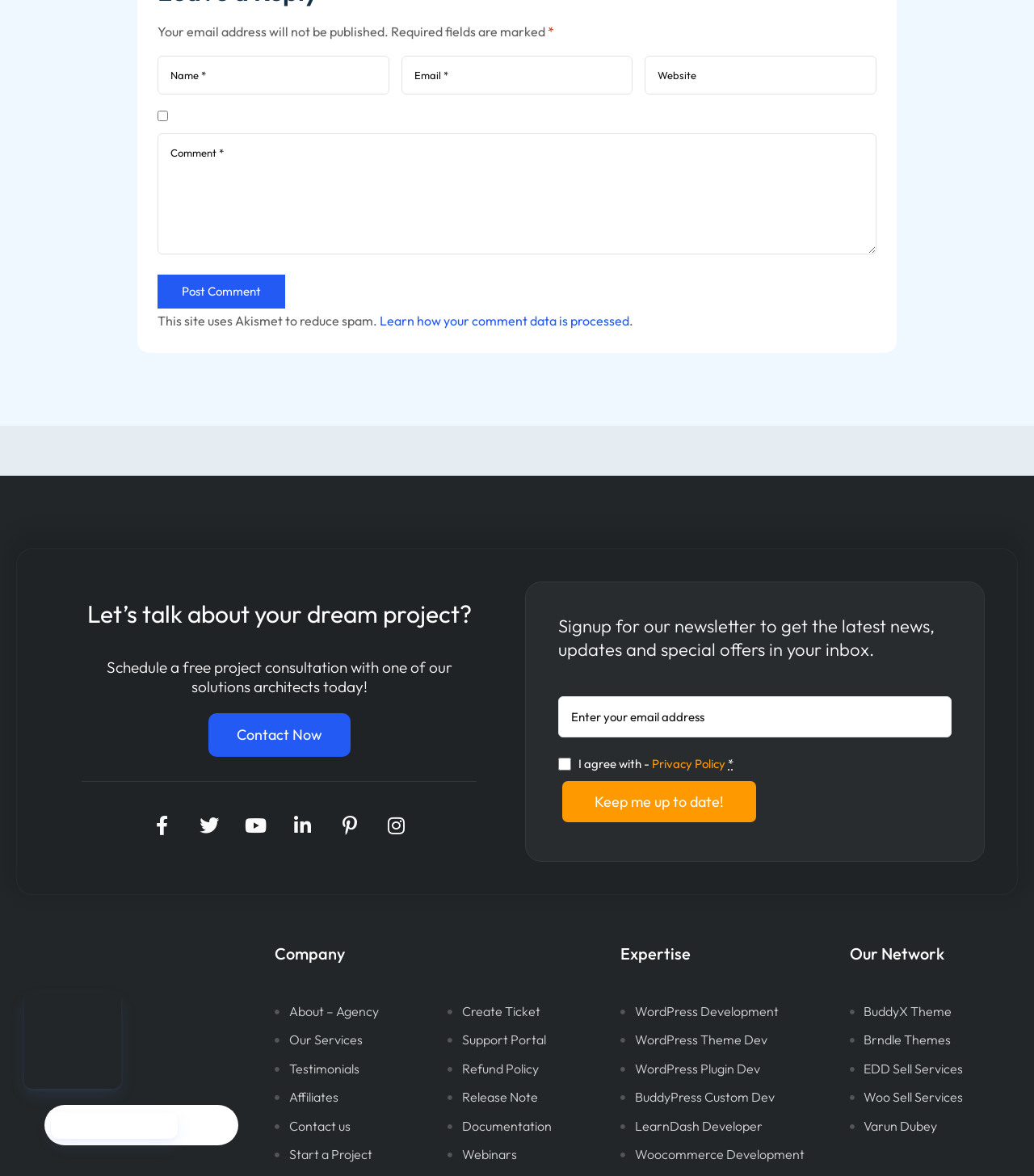Could you find the bounding box coordinates of the clickable area to complete this instruction: "Contact now"?

[0.201, 0.606, 0.339, 0.643]